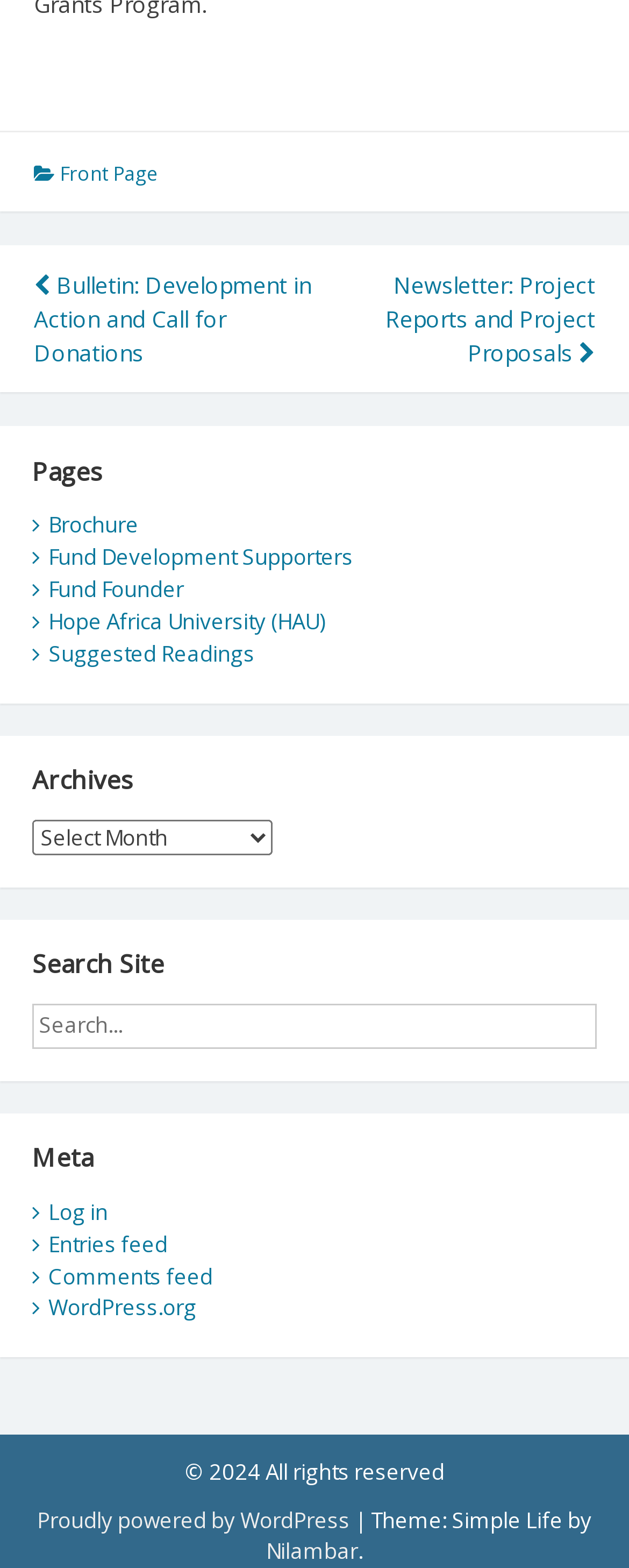Find the bounding box coordinates of the clickable area required to complete the following action: "Log in to the site".

[0.077, 0.763, 0.172, 0.782]